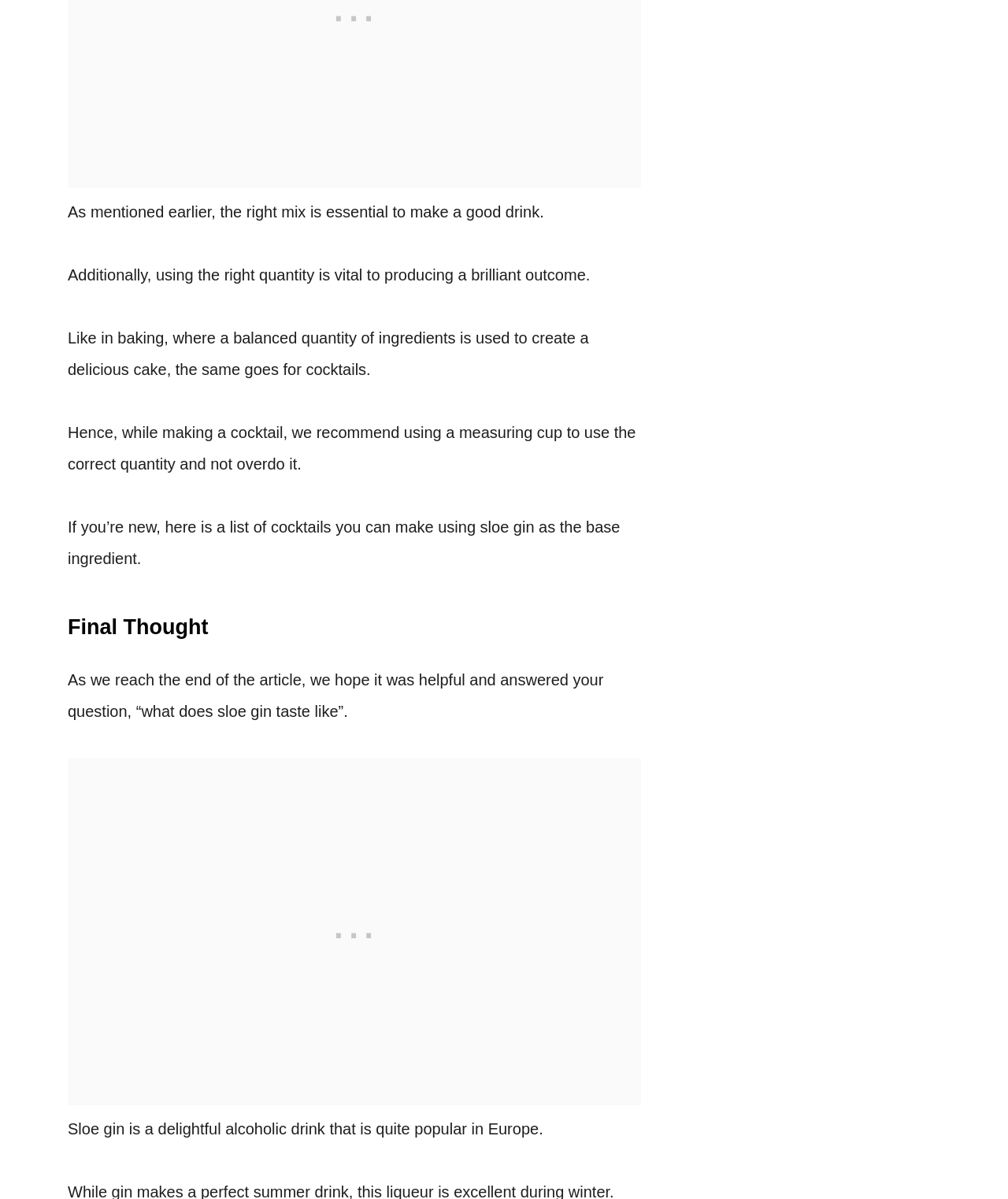Answer the question below in one word or phrase:
What is the importance of using the right quantity in cocktails?

To produce a brilliant outcome